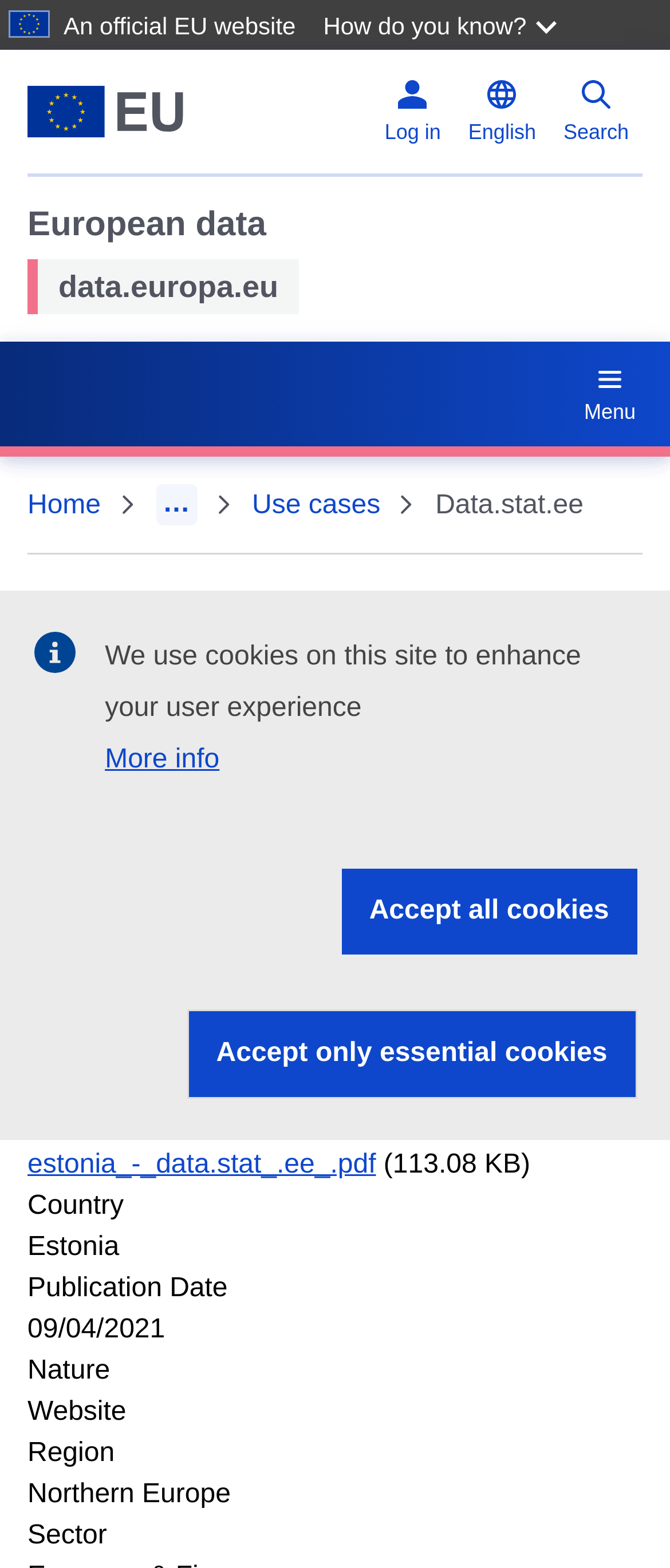Please provide a one-word or short phrase answer to the question:
What region is mentioned on the webpage?

Northern Europe